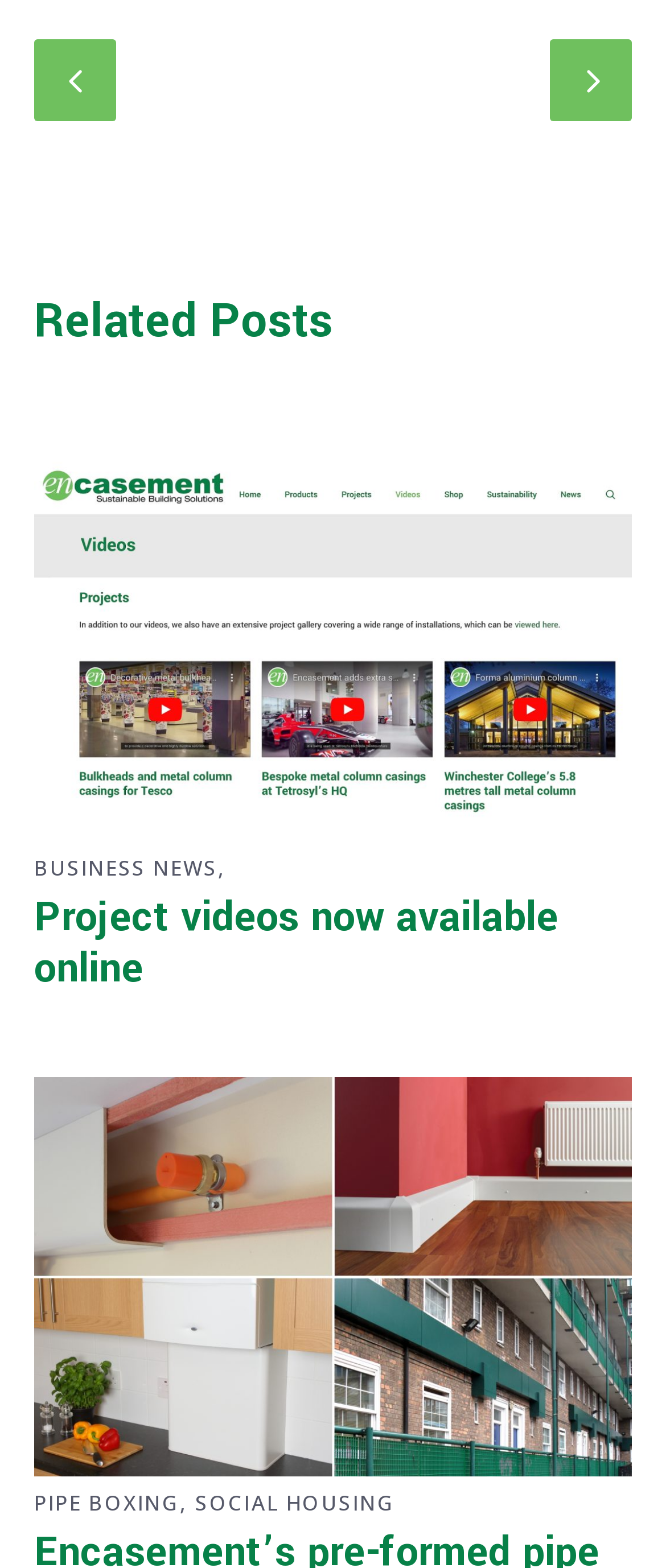Determine the bounding box coordinates for the area you should click to complete the following instruction: "click on link 4".

[0.051, 0.025, 0.226, 0.077]